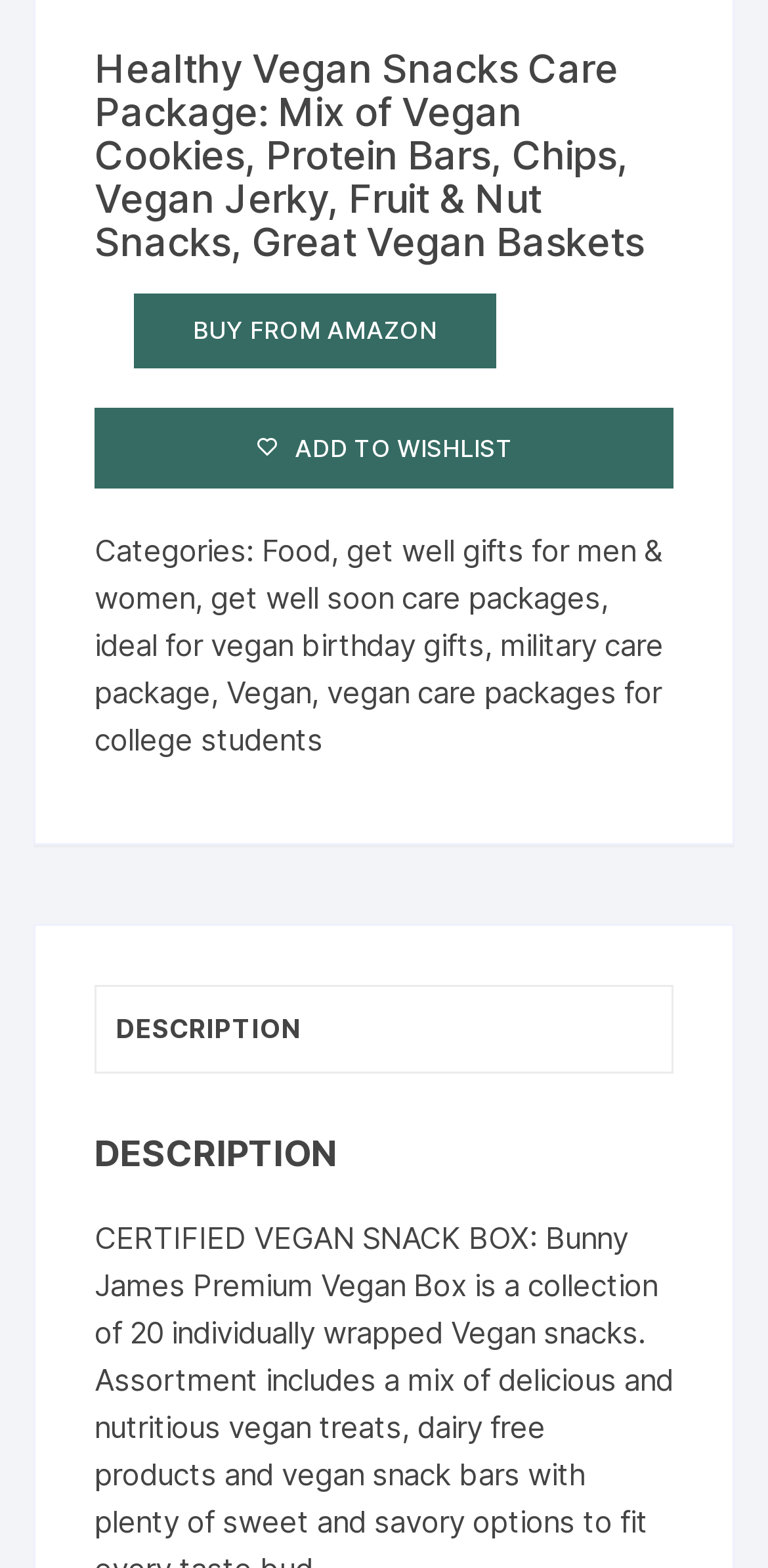Please specify the bounding box coordinates of the clickable region necessary for completing the following instruction: "Buy from Amazon". The coordinates must consist of four float numbers between 0 and 1, i.e., [left, top, right, bottom].

[0.174, 0.188, 0.646, 0.235]